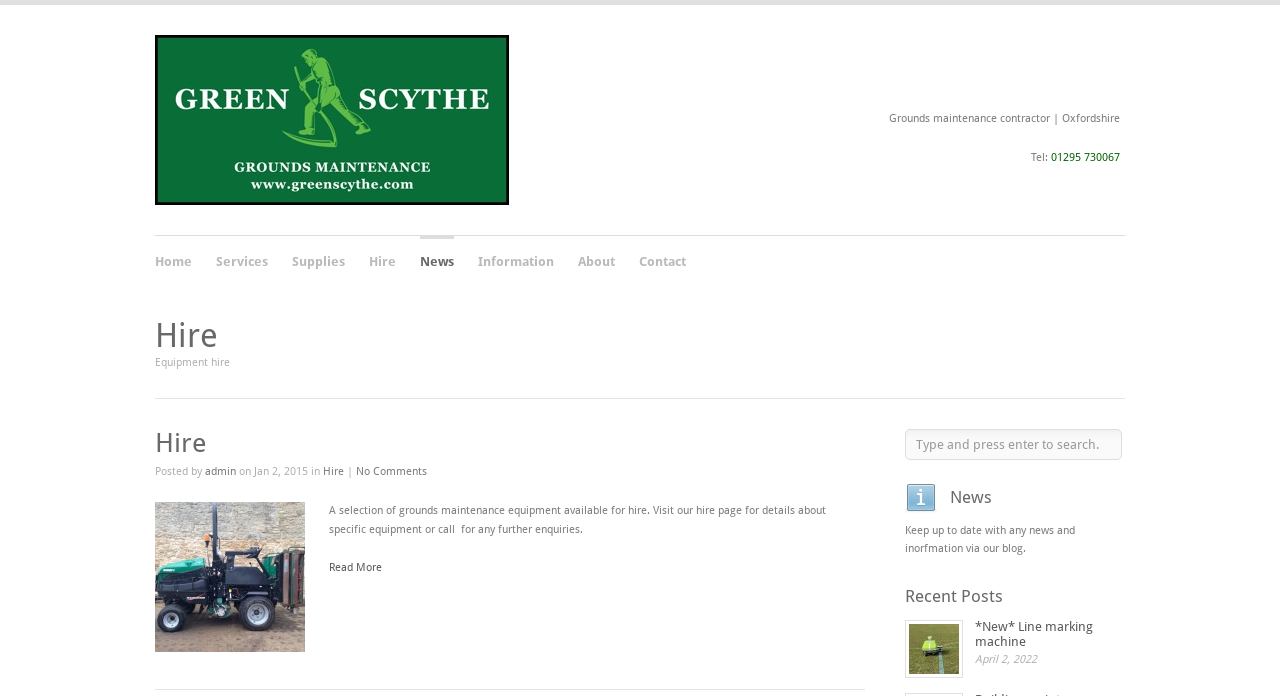Please find the bounding box coordinates of the element's region to be clicked to carry out this instruction: "Click the 'Read More' link".

[0.257, 0.807, 0.298, 0.825]